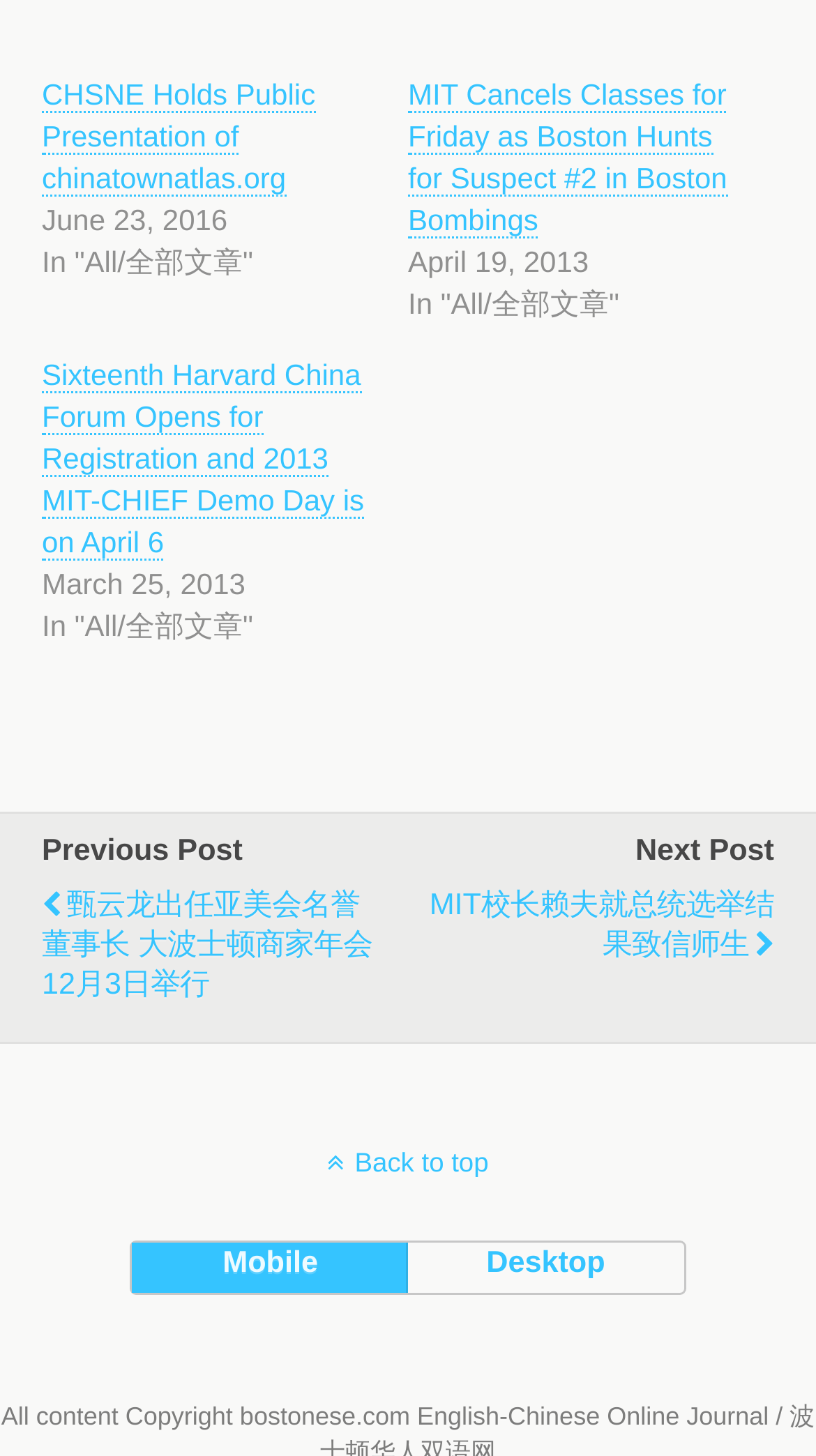Using the information from the screenshot, answer the following question thoroughly:
How many buttons are there for switching between mobile and desktop views?

There are two buttons for switching between mobile and desktop views, which can be found by looking at the button elements at the bottom of the page. One button is labeled 'Mobile' and the other is labeled 'Desktop'.